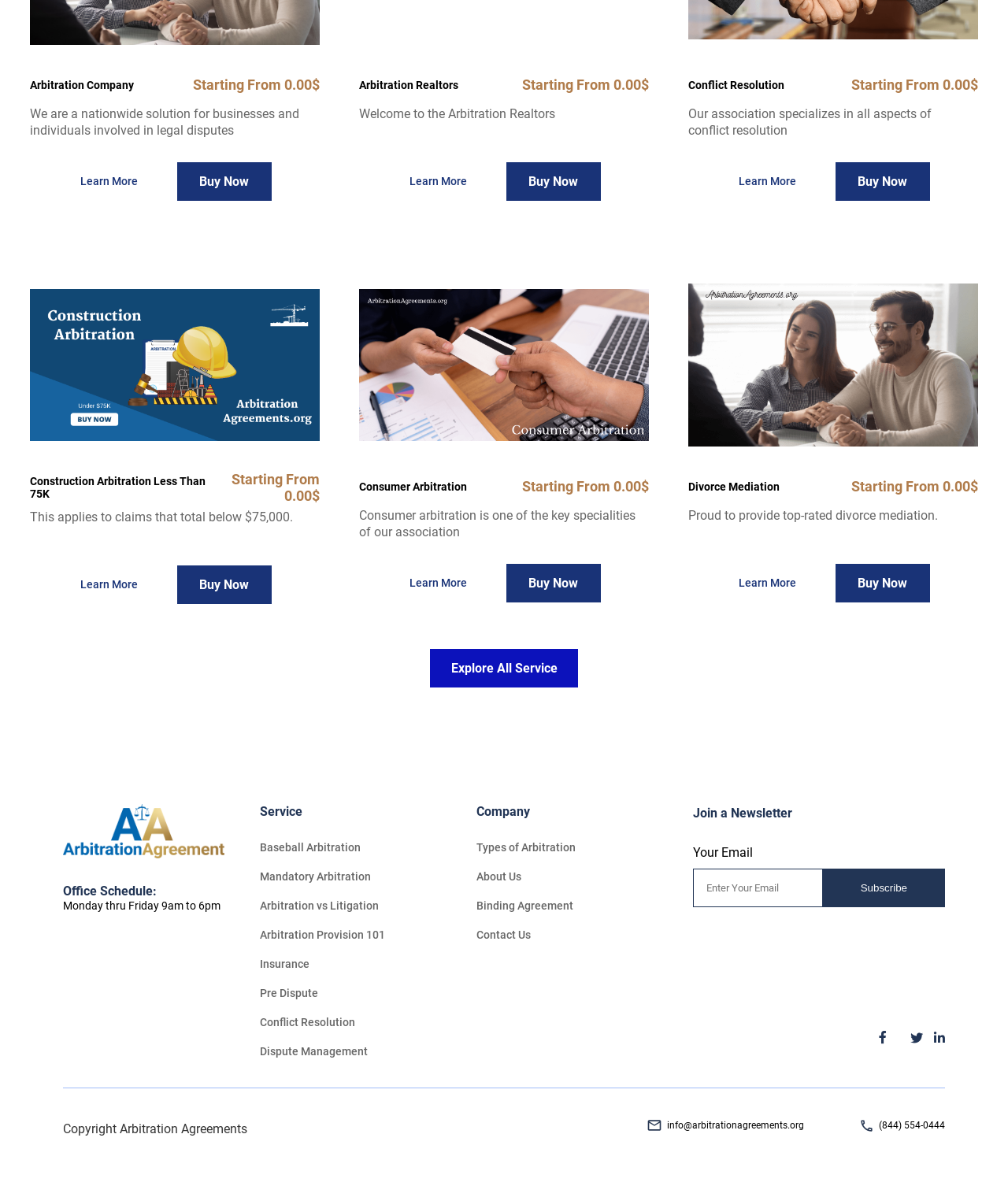Locate the bounding box coordinates of the element that should be clicked to fulfill the instruction: "Visit Arbitration Realtors".

[0.356, 0.066, 0.455, 0.076]